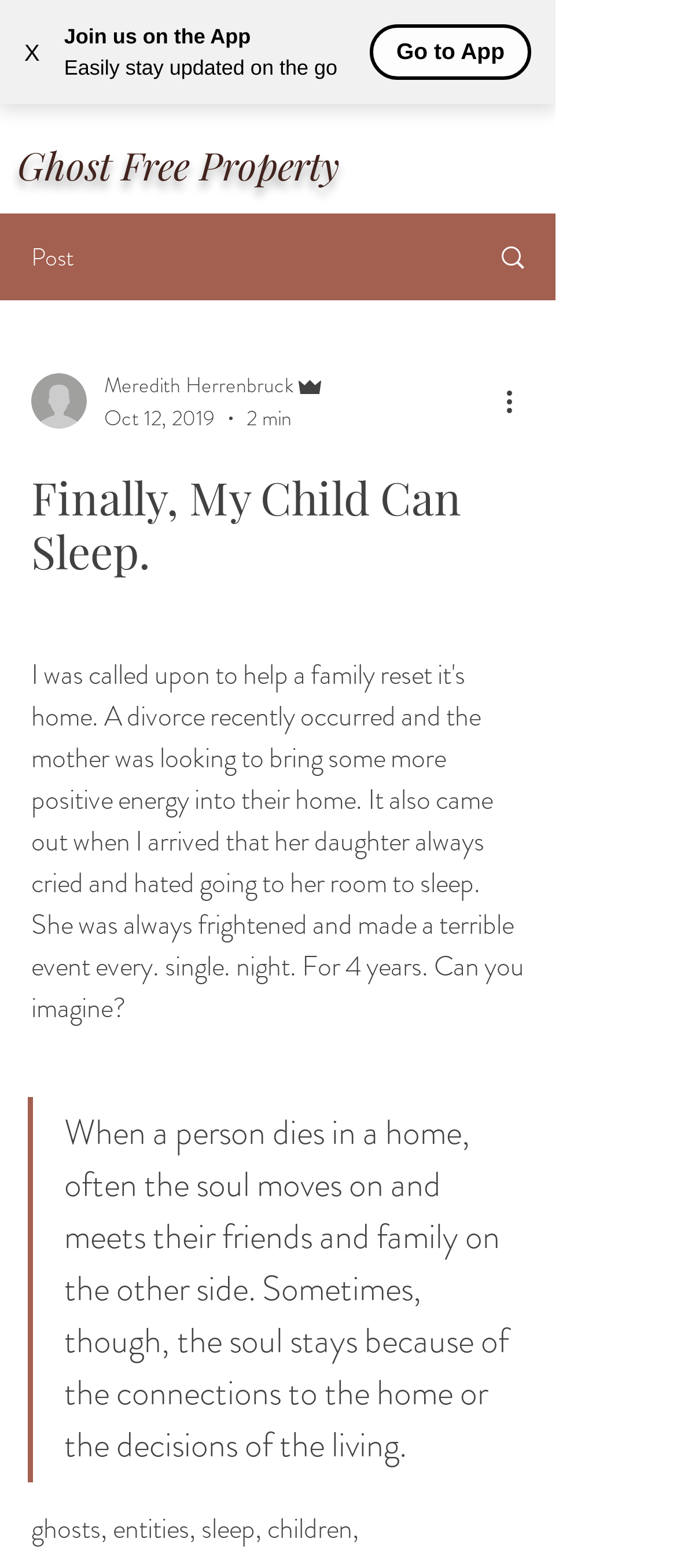Please give a succinct answer to the question in one word or phrase:
How many minutes does it take to read the article?

2 min